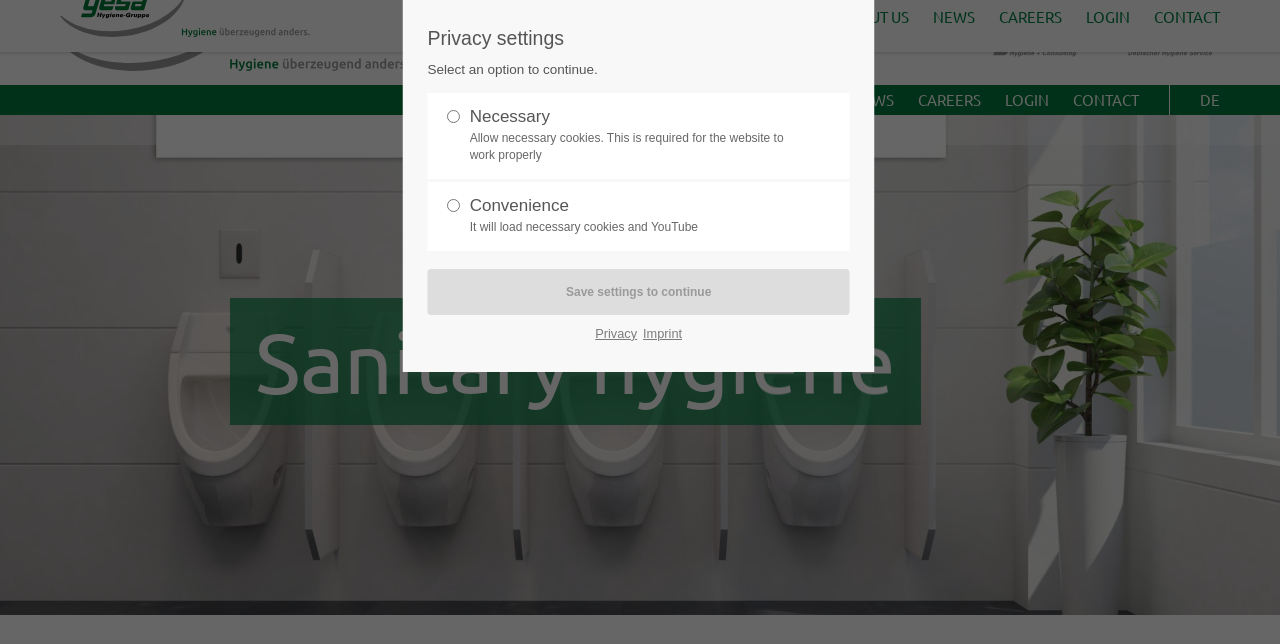What is the language option available?
Refer to the image and respond with a one-word or short-phrase answer.

DE